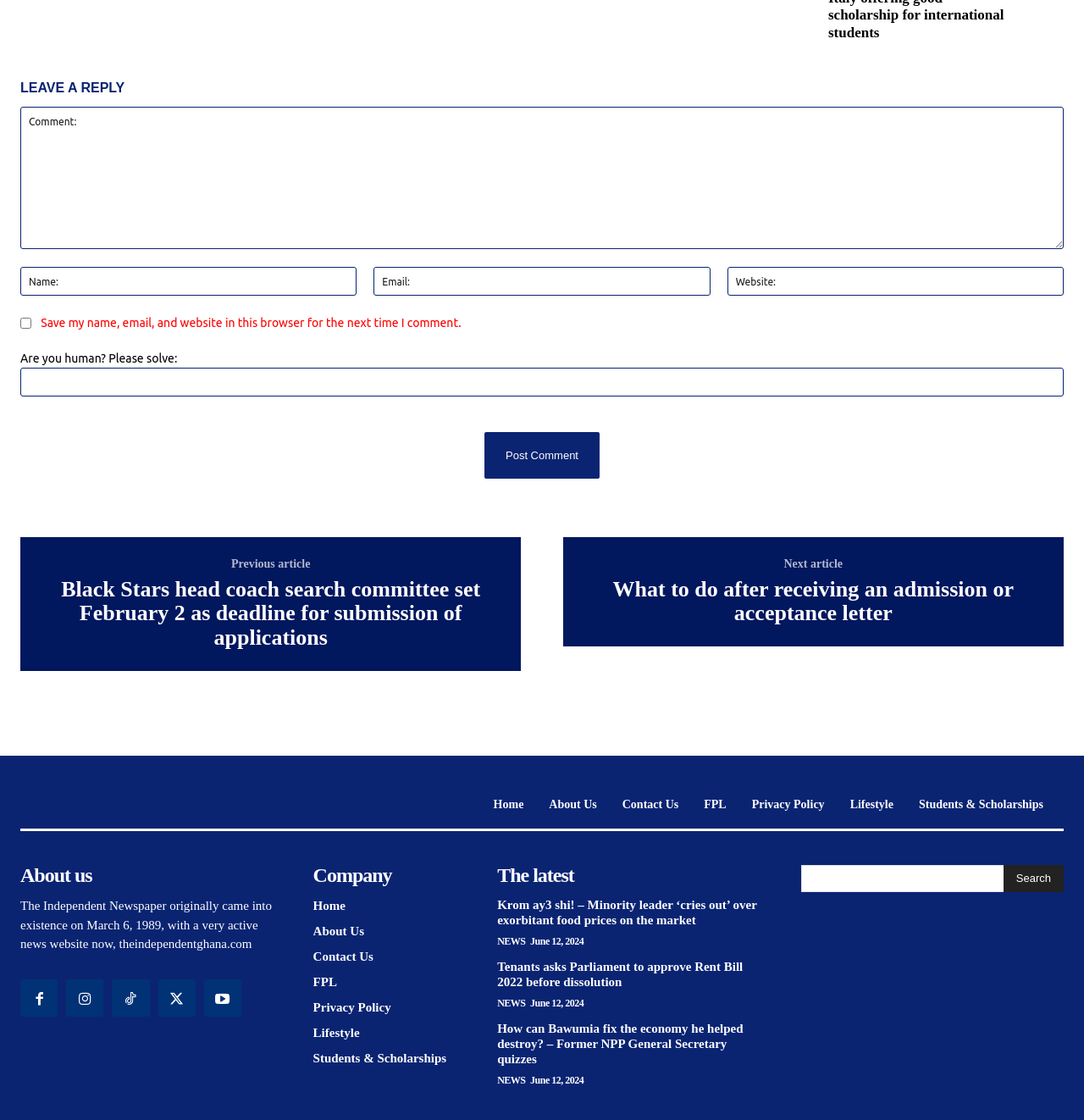Show the bounding box coordinates for the HTML element as described: "parent_node: Email: name="email" placeholder="Email:"".

[0.345, 0.238, 0.655, 0.264]